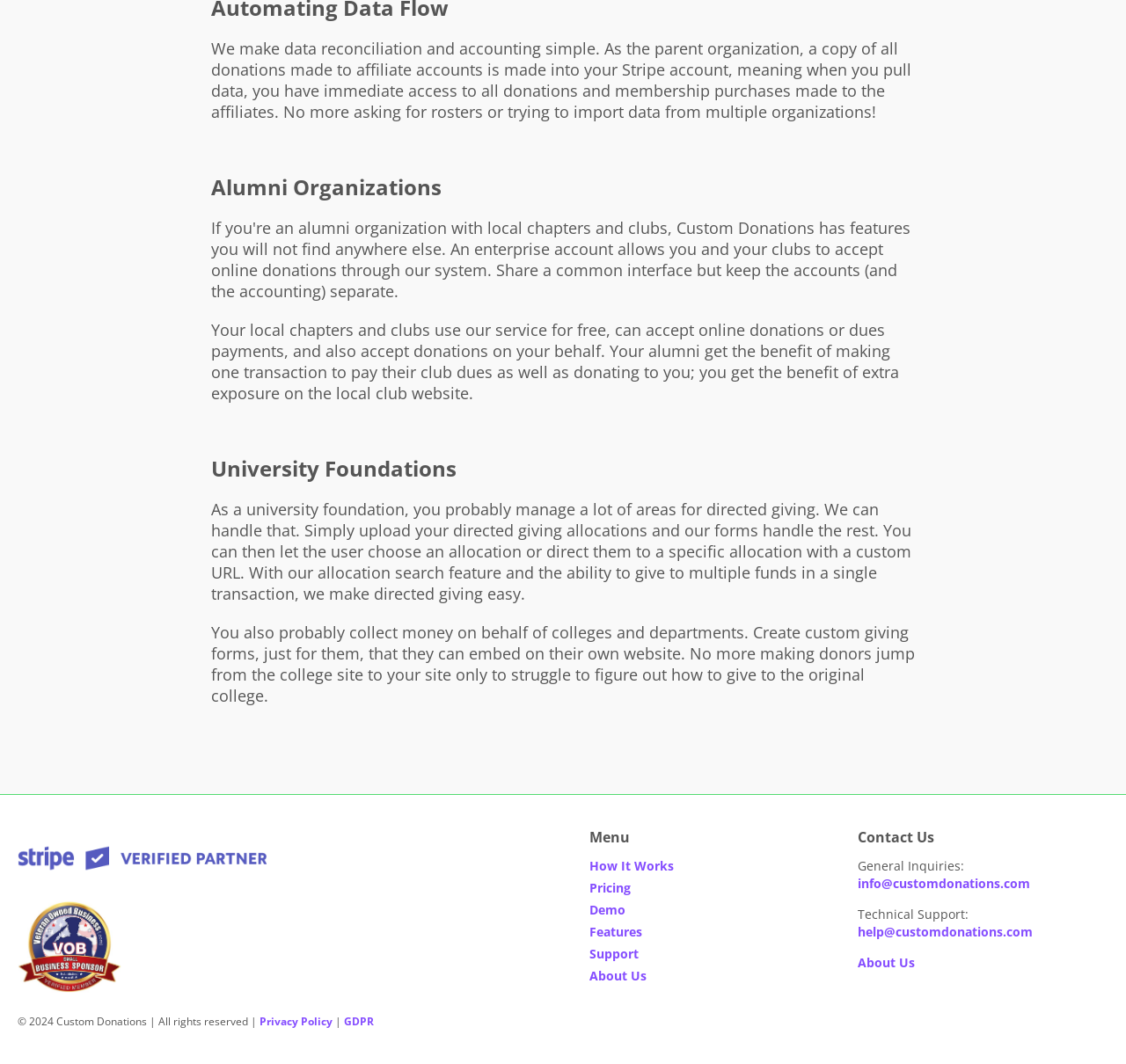Identify the bounding box for the given UI element using the description provided. Coordinates should be in the format (top-left x, top-left y, bottom-right x, bottom-right y) and must be between 0 and 1. Here is the description: Support

[0.523, 0.889, 0.567, 0.905]